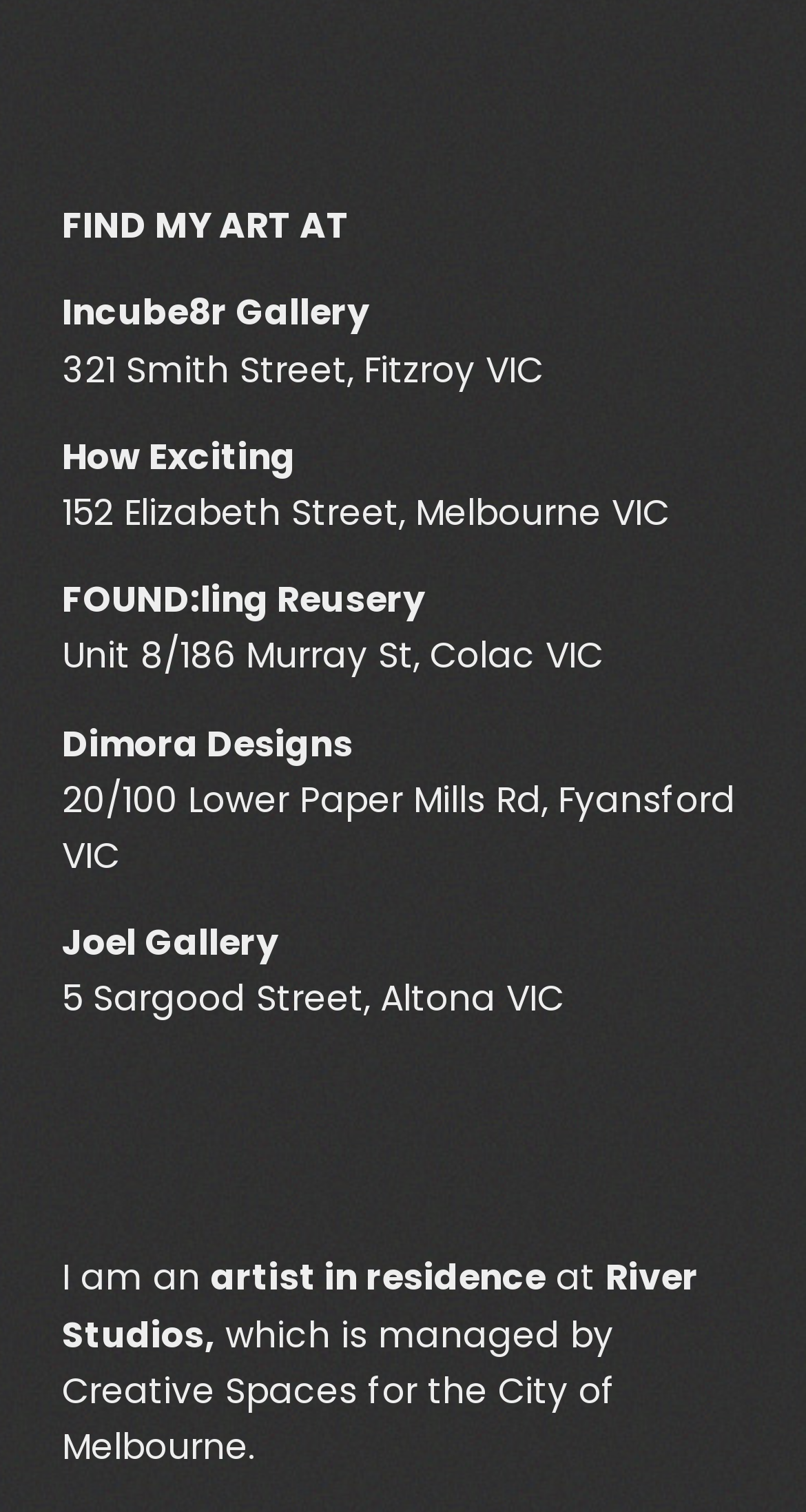Provide a brief response to the question below using one word or phrase:
What is the address of FOUND:ling Reusery?

152 Elizabeth Street, Melbourne VIC